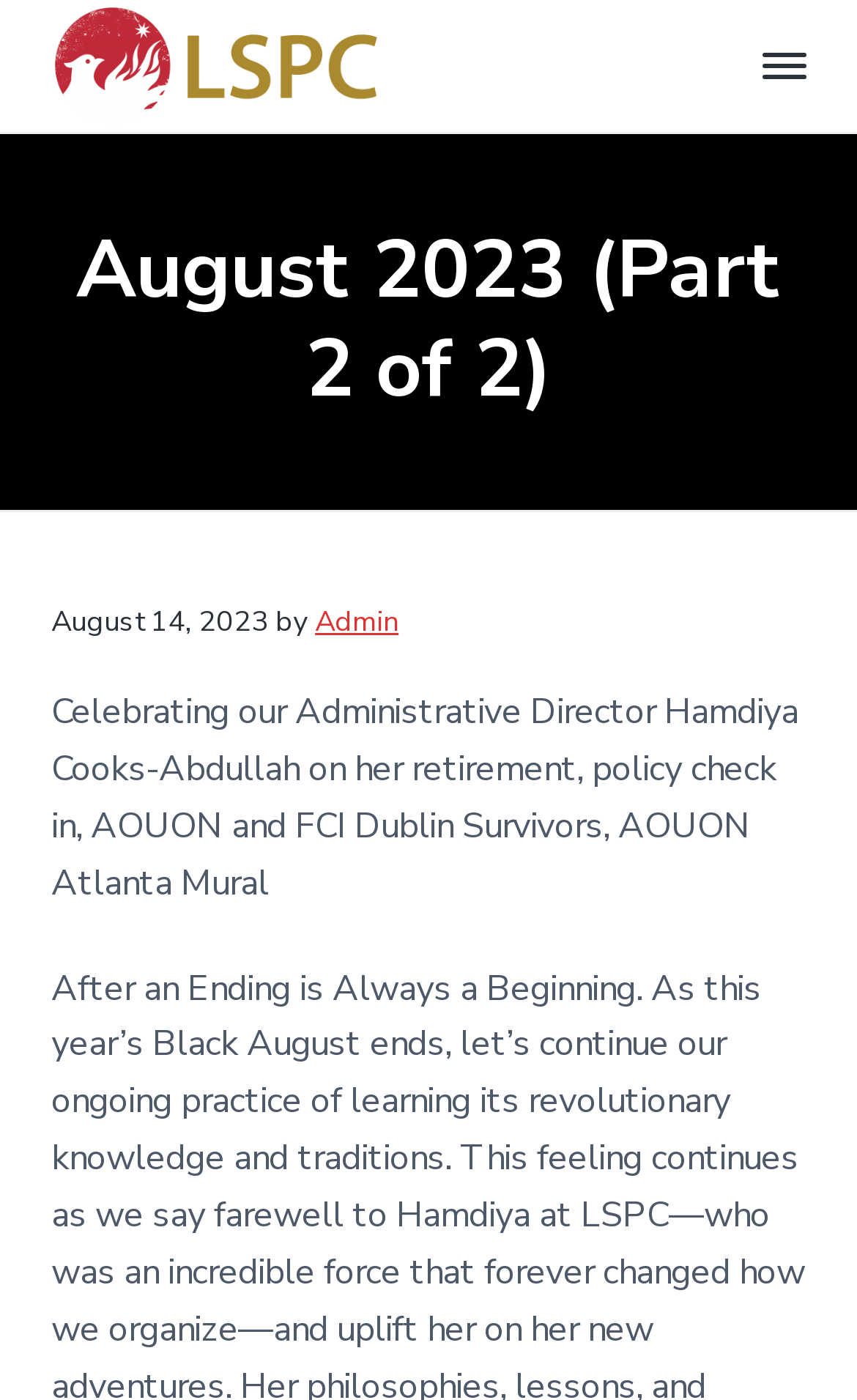Provide your answer in one word or a succinct phrase for the question: 
What is the author of the article?

Admin